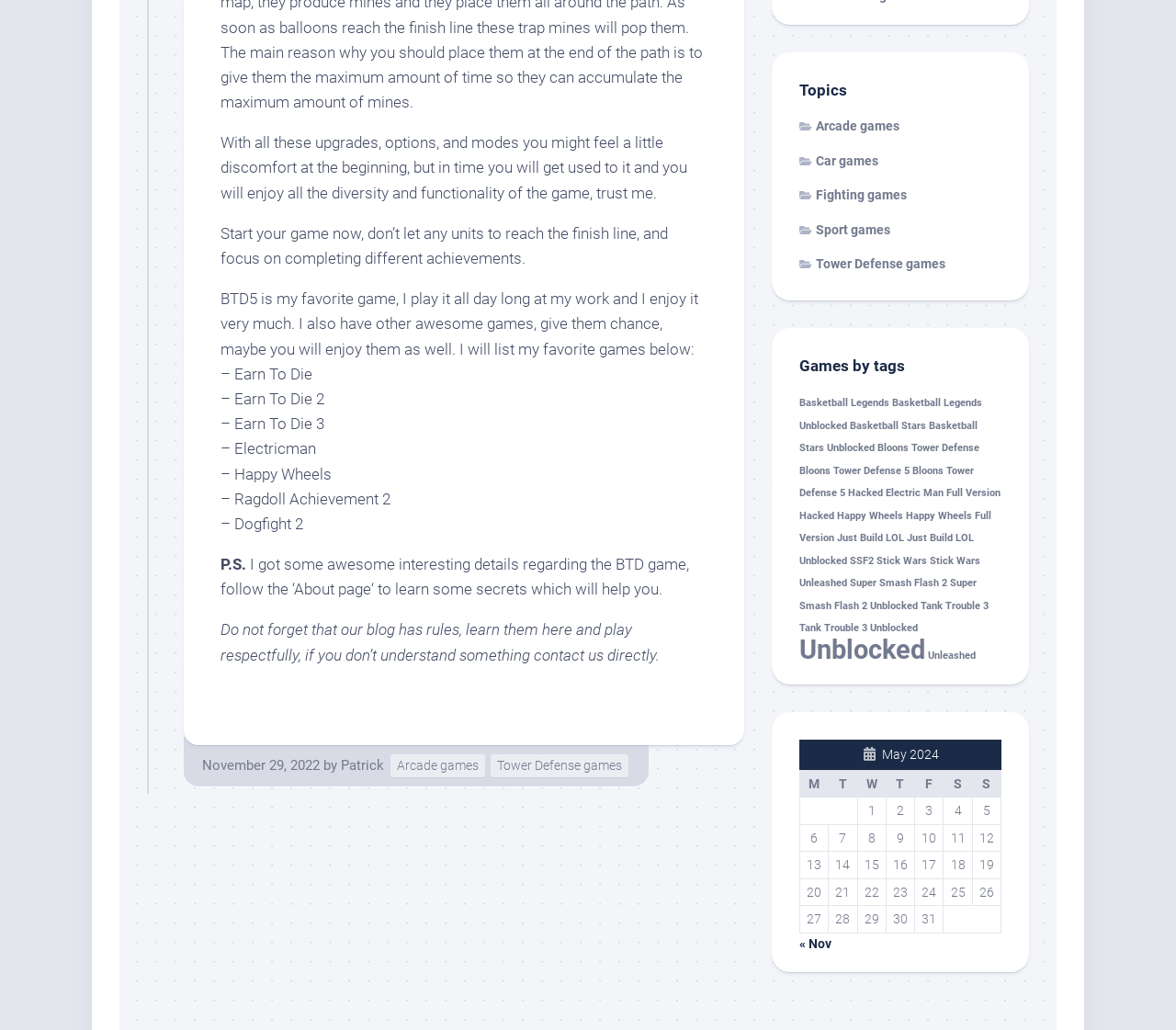Extract the bounding box coordinates for the HTML element that matches this description: "chatki review". The coordinates should be four float numbers between 0 and 1, i.e., [left, top, right, bottom].

None